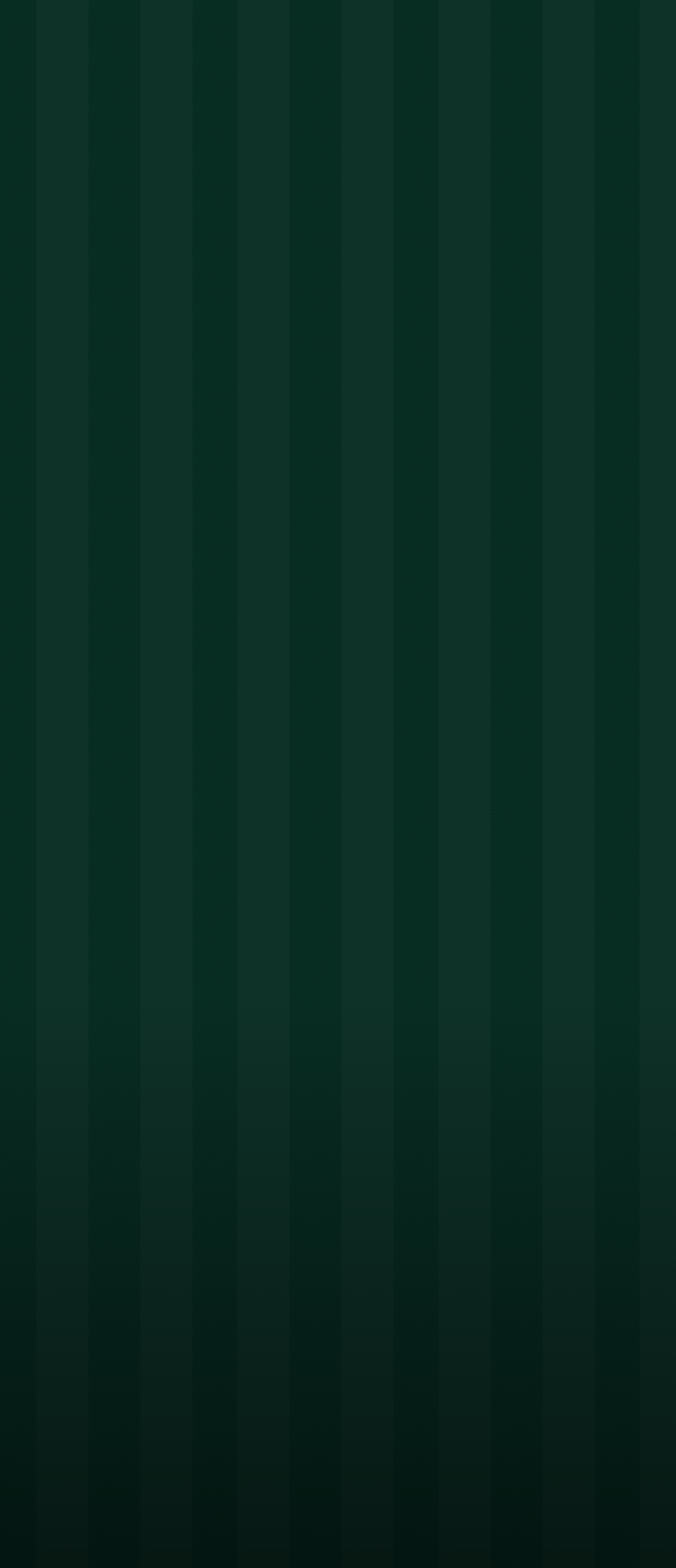Specify the bounding box coordinates of the area to click in order to execute this command: 'Explore 'Beauty''. The coordinates should consist of four float numbers ranging from 0 to 1, and should be formatted as [left, top, right, bottom].

None